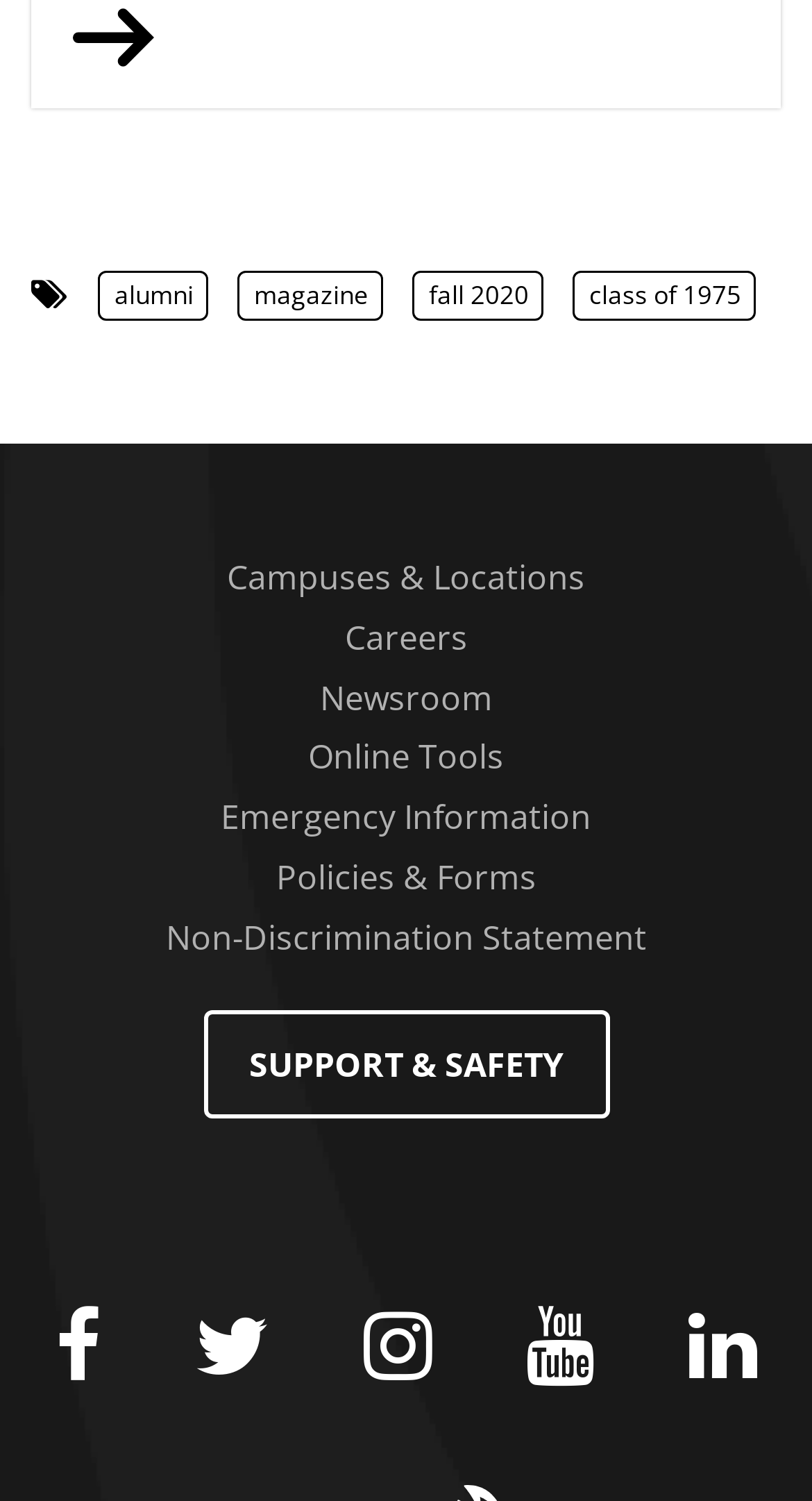Specify the bounding box coordinates of the element's region that should be clicked to achieve the following instruction: "Explore the fall 2020 magazine". The bounding box coordinates consist of four float numbers between 0 and 1, in the format [left, top, right, bottom].

[0.528, 0.184, 0.651, 0.212]